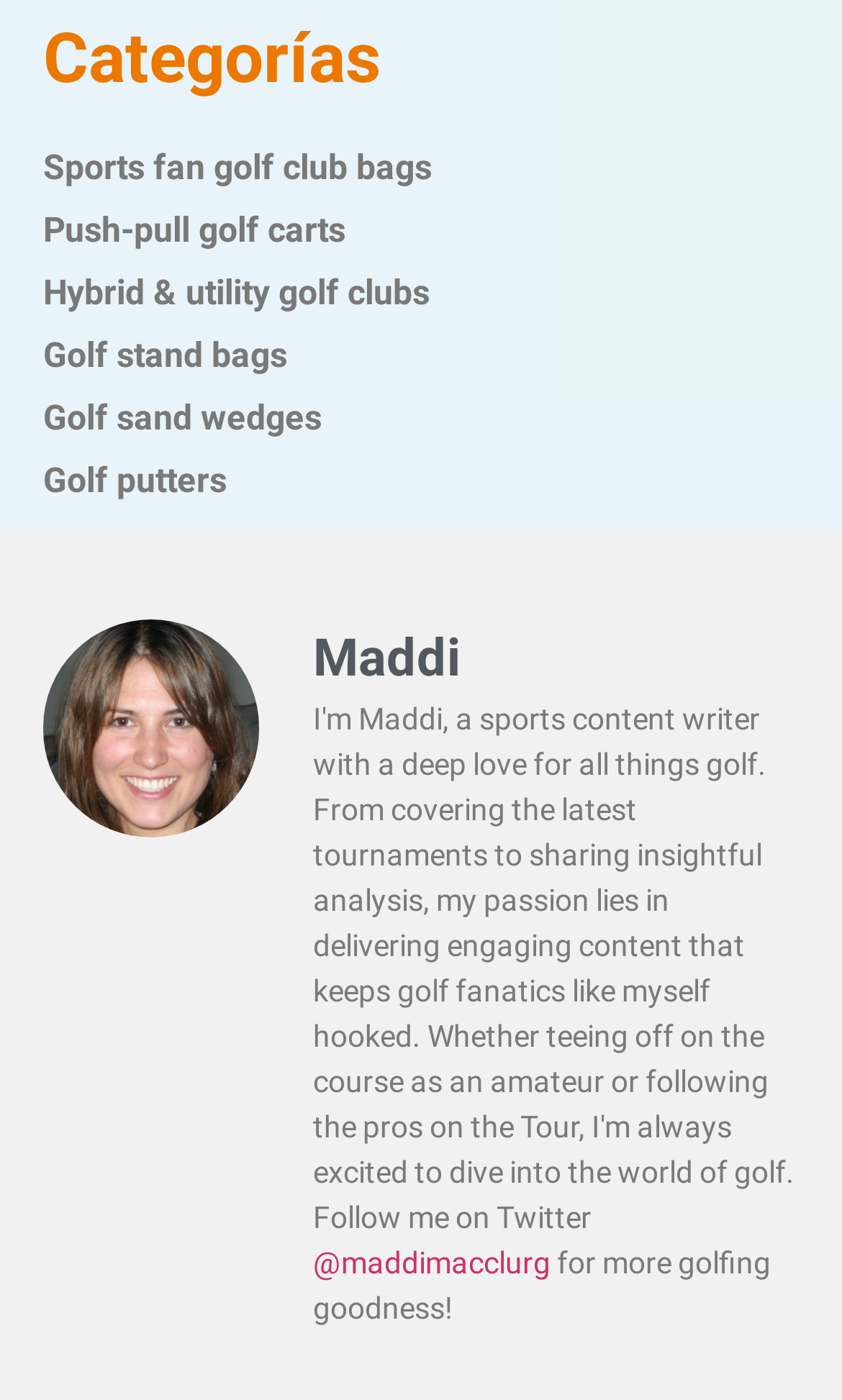How many categories of golf products are listed?
Based on the image, answer the question with a single word or brief phrase.

6